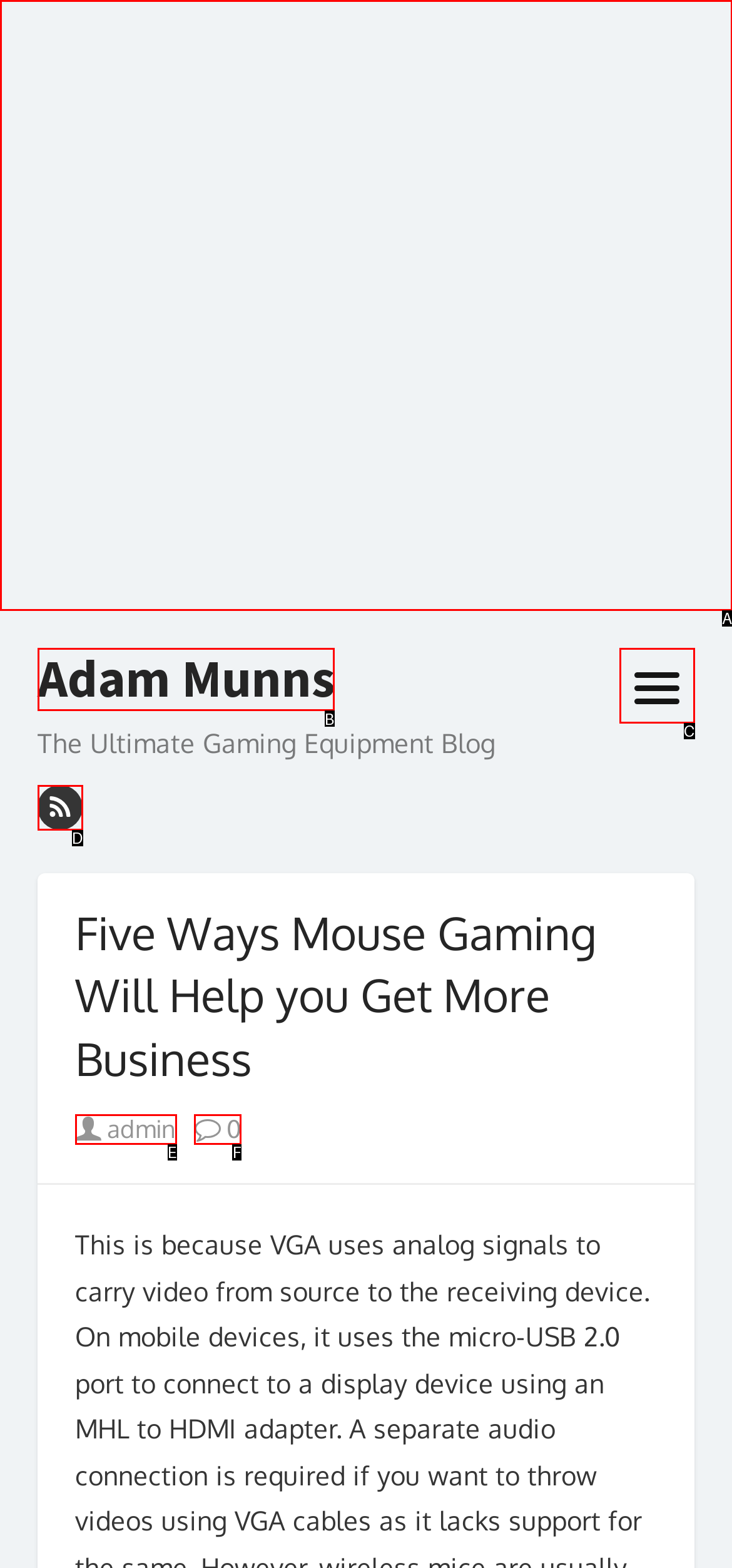From the description: aria-label="Advertisement" name="aswift_1" title="Advertisement", identify the option that best matches and reply with the letter of that option directly.

A